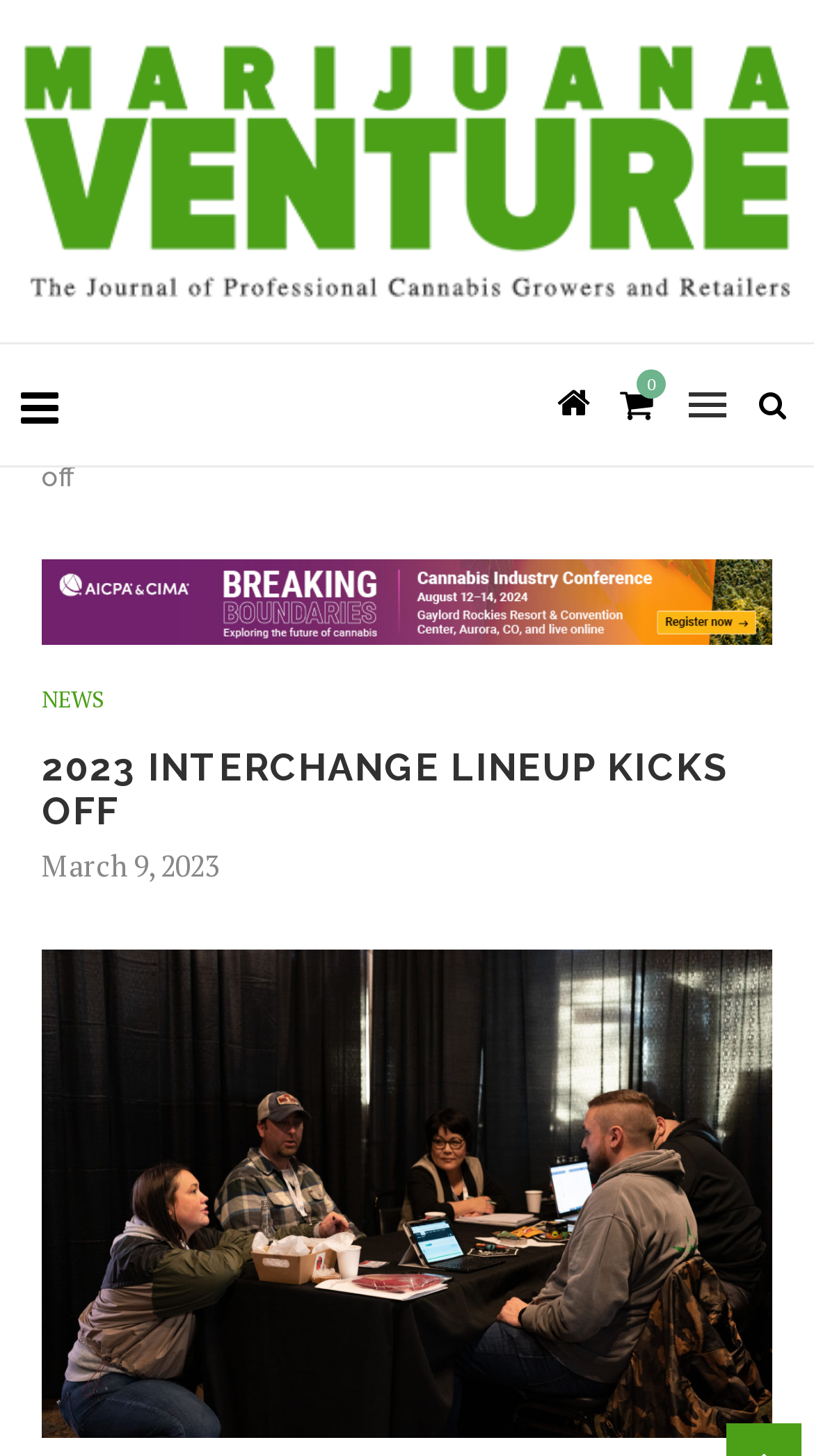Given the webpage screenshot, identify the bounding box of the UI element that matches this description: "Home".

[0.051, 0.285, 0.151, 0.306]